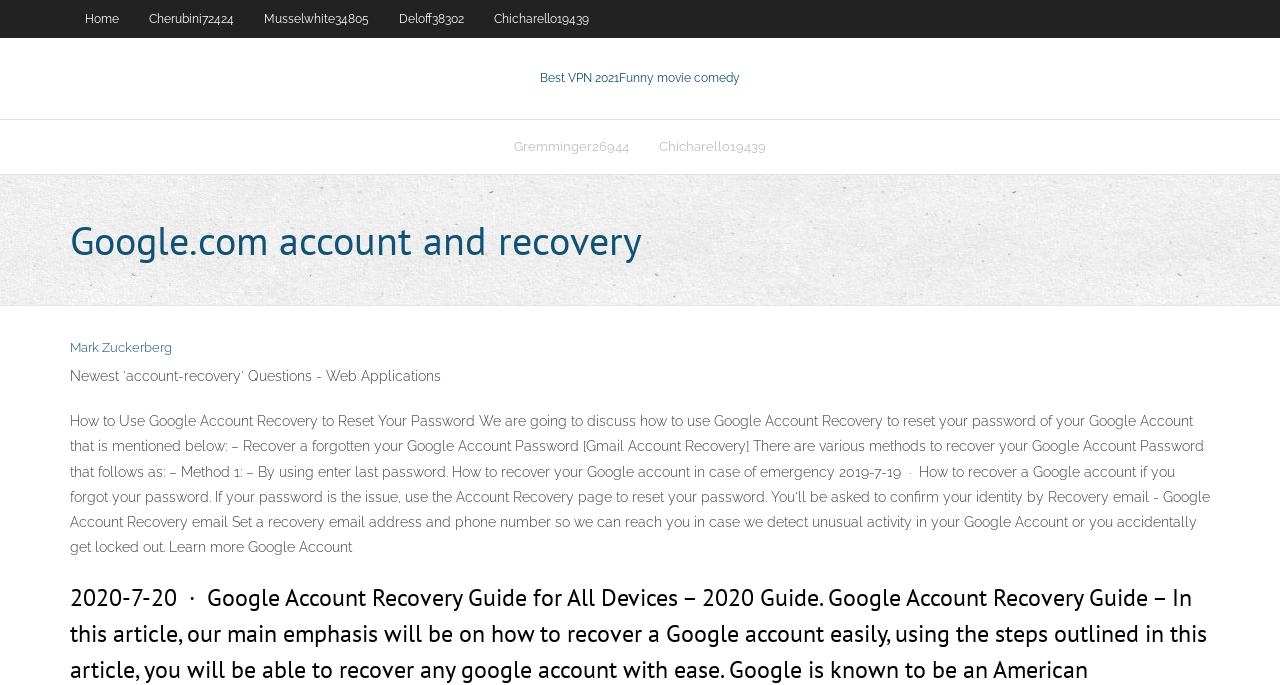What is the first link on the top navigation bar? Based on the screenshot, please respond with a single word or phrase.

Home